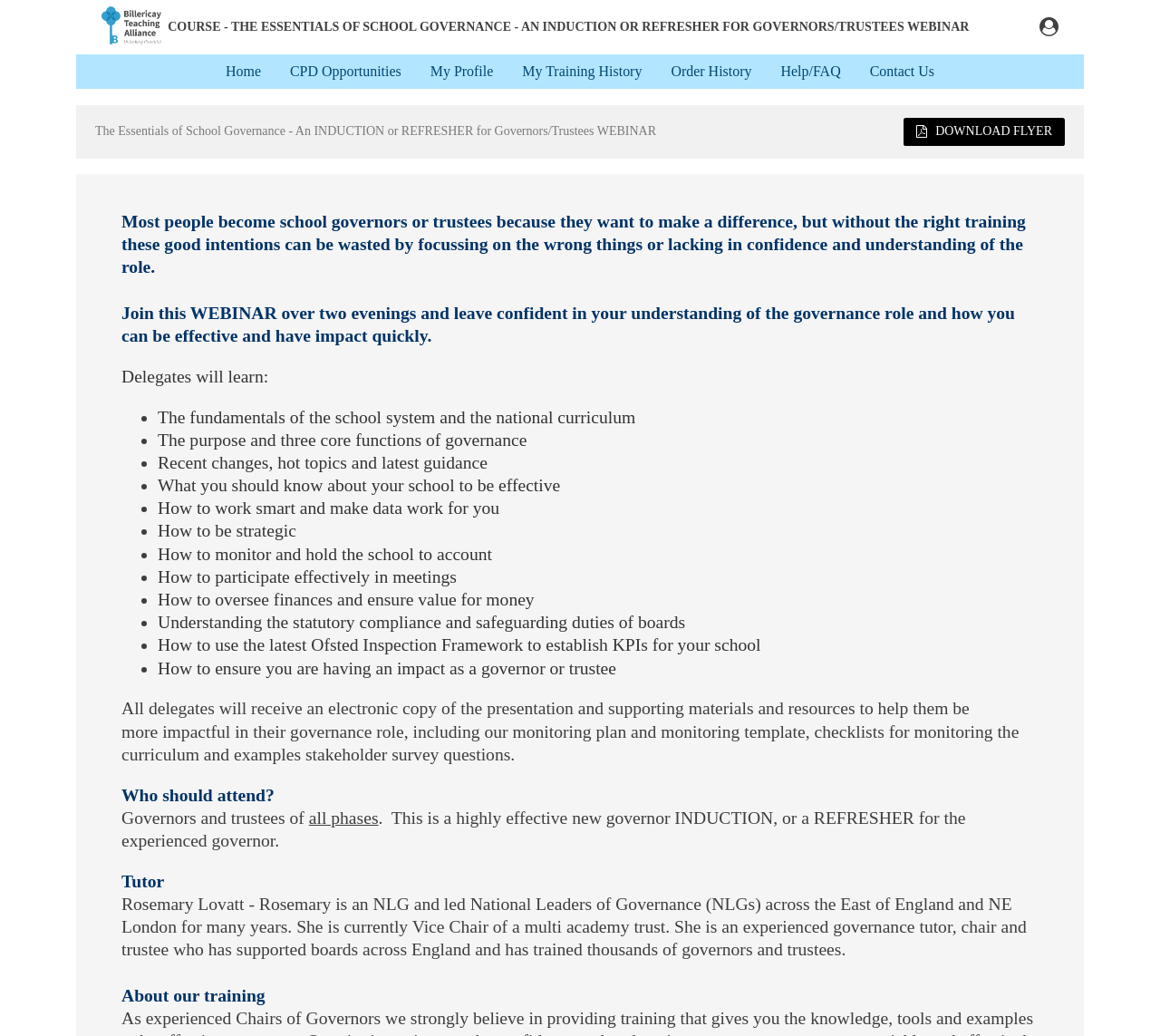Summarize the webpage comprehensively, mentioning all visible components.

This webpage is about a course titled "The Essentials of School Governance - An INDUCTION or REFRESHER for Governors/Trustees WEBINAR". At the top left corner, there is a logo of Billericay Teaching School Alliance. Below the logo, there is a horizontal navigation menu with links to "Home", "CPD Opportunities", "My Profile", "My Training History", "Order History", "Help/FAQ", and "Contact Us".

The main content of the webpage is divided into several sections. The first section has a title that matches the course title, and it provides an introduction to the course, explaining that it is designed for school governors and trustees who want to make a difference but lack the necessary training.

The second section describes the benefits of joining the webinar, which will help participants understand their governance role and be effective in their position. Below this section, there is a "DOWNLOAD FLYER" link.

The third section outlines what delegates will learn from the course, which includes the fundamentals of the school system, the purpose and core functions of governance, recent changes and hot topics, and how to work smart and make data work for them. This section is presented in a list format with bullet points.

The fourth section provides additional information about the course, including that all delegates will receive an electronic copy of the presentation and supporting materials.

The fifth section is titled "Who should attend?" and explains that the course is suitable for governors and trustees of all phases.

The sixth section provides information about the tutor, Rosemary Lovatt, who is an experienced governance tutor, chair, and trustee.

The final section is titled "About our training" and provides additional information about the training program.